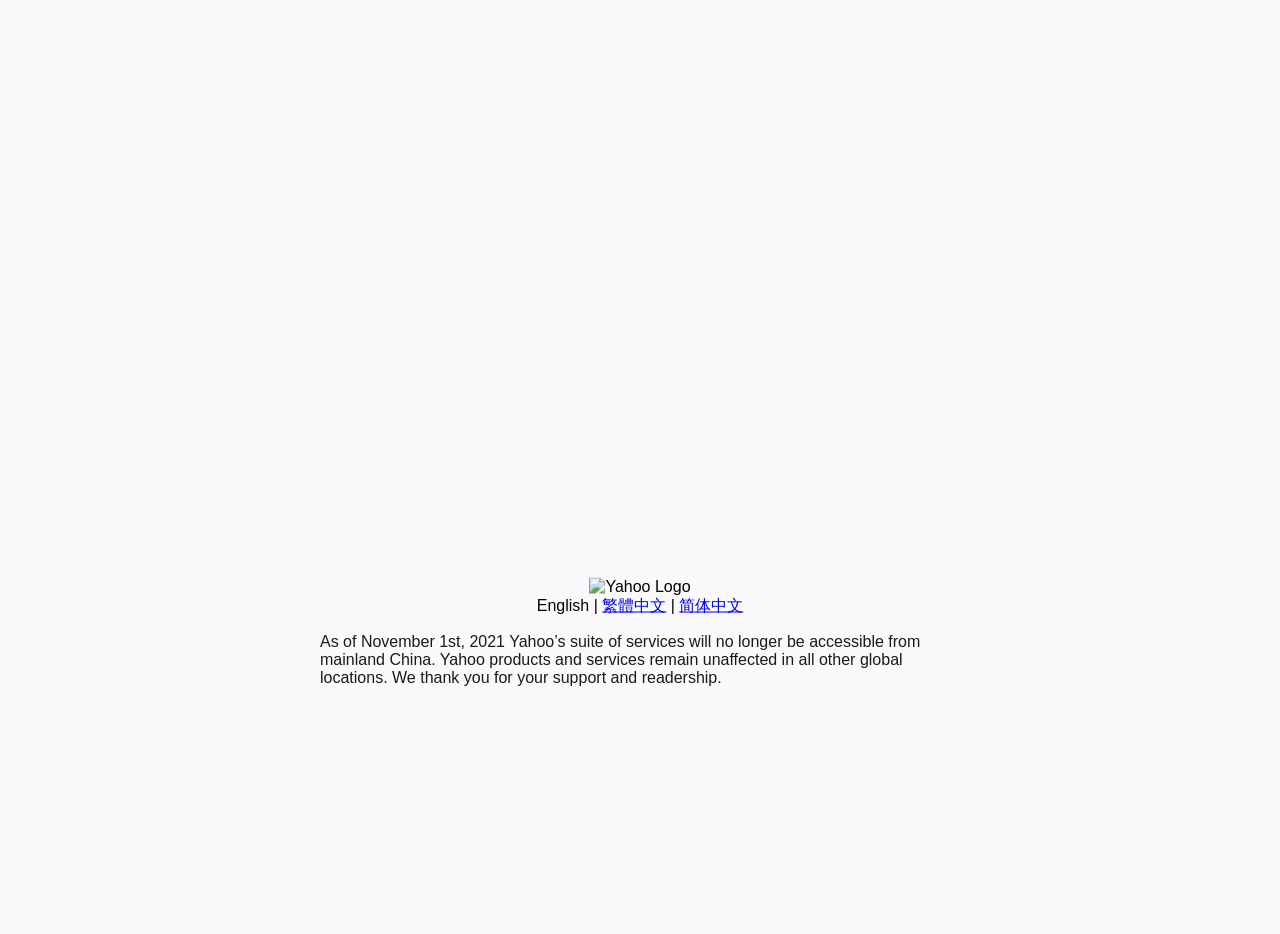Bounding box coordinates are specified in the format (top-left x, top-left y, bottom-right x, bottom-right y). All values are floating point numbers bounded between 0 and 1. Please provide the bounding box coordinate of the region this sentence describes: Belzona 4131

None